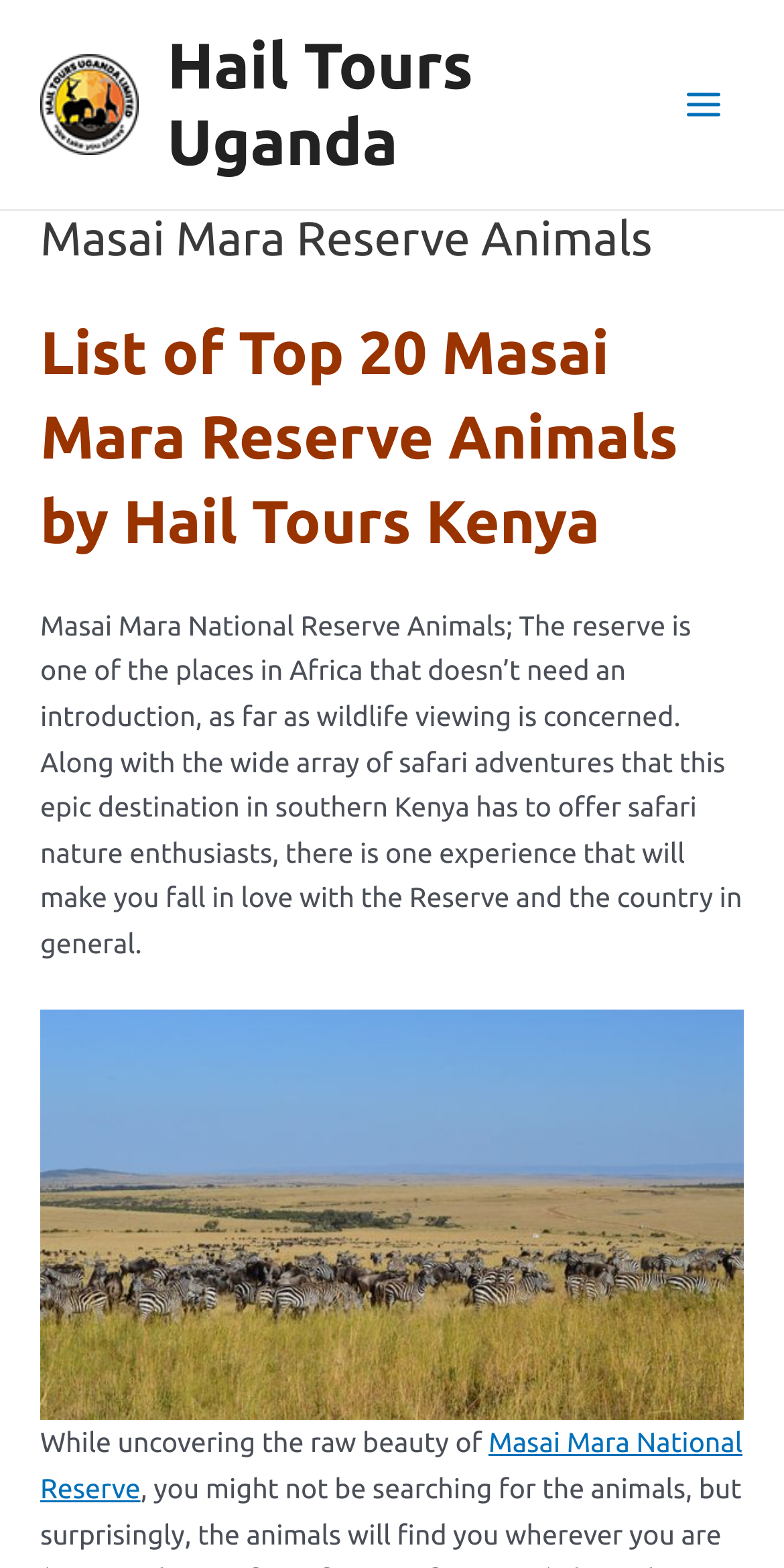Use a single word or phrase to answer the following:
What is the purpose of the 'Main Menu' button?

To expand or collapse the menu